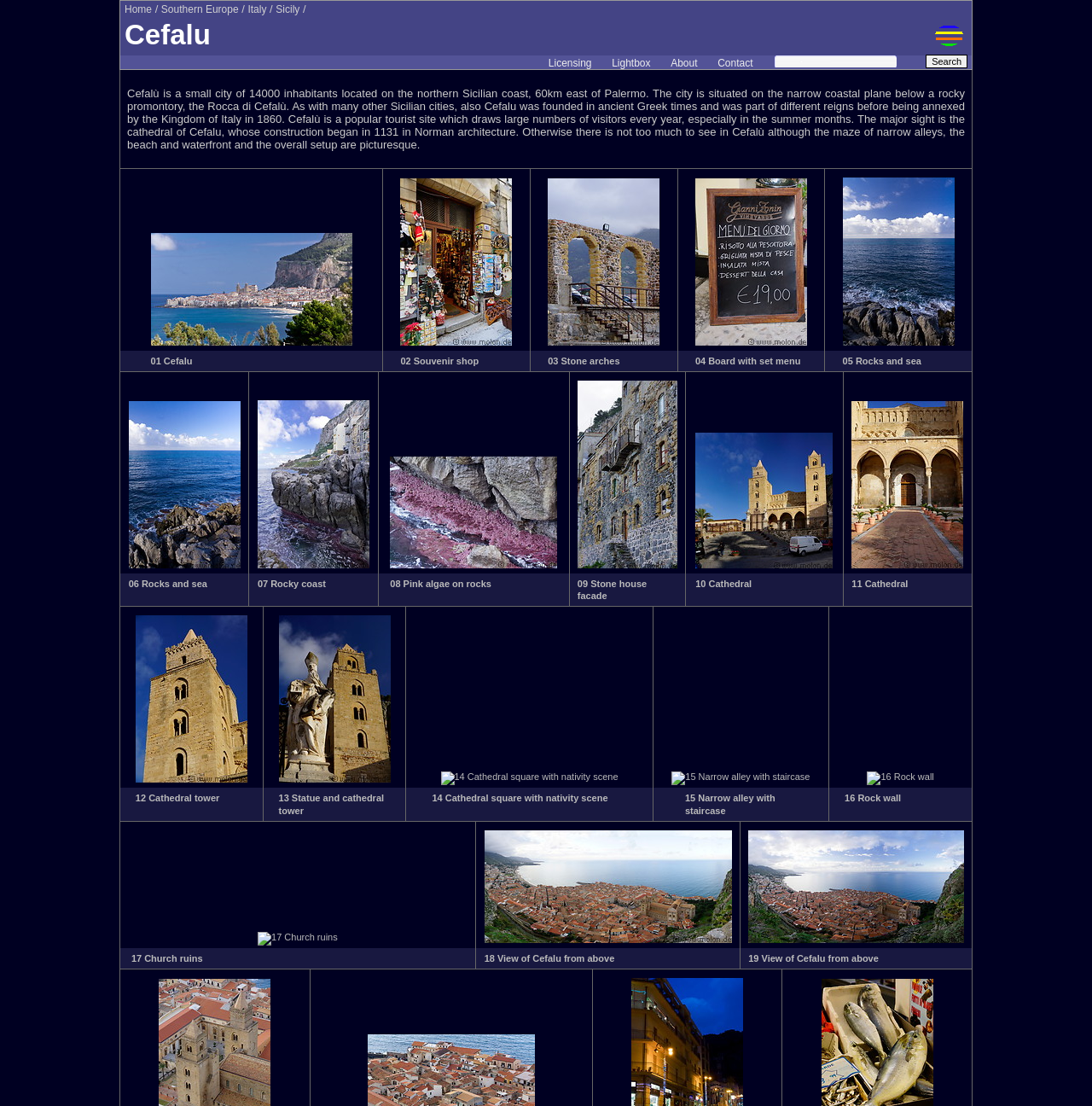What is the name of the cathedral in Cefalù?
Provide a fully detailed and comprehensive answer to the question.

The text mentions that the major sight in Cefalù is the cathedral of Cefalu, whose construction began in 1131 in Norman architecture.